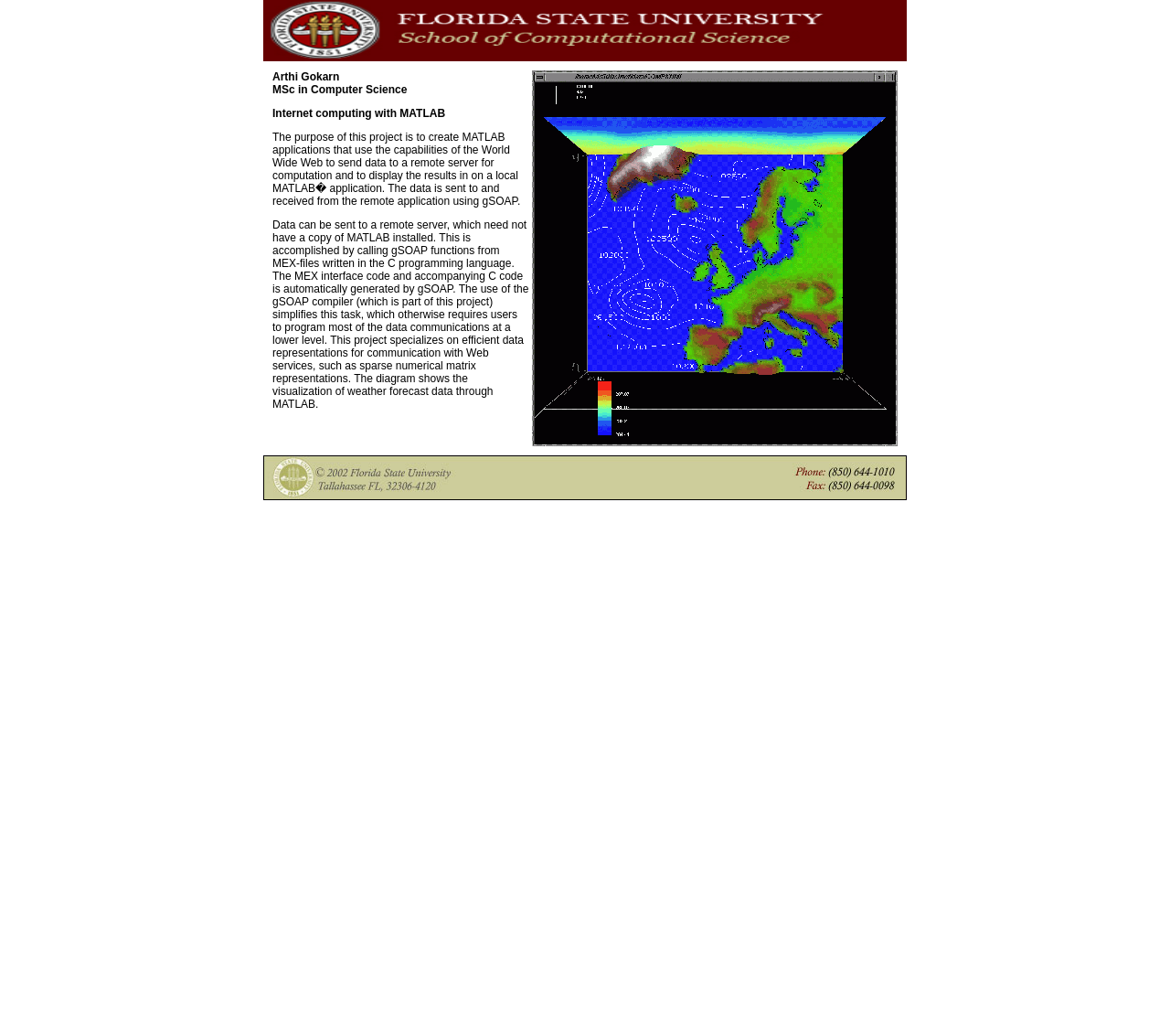What is the visualization of in the diagram?
Carefully examine the image and provide a detailed answer to the question.

I found the answer by looking at the LayoutTableCell element with the long text description at coordinates [0.225, 0.059, 0.775, 0.44]. This element is part of the LayoutTableRow at coordinates [0.225, 0.059, 0.775, 0.44], and the text describes the diagram as showing the visualization of weather forecast data.